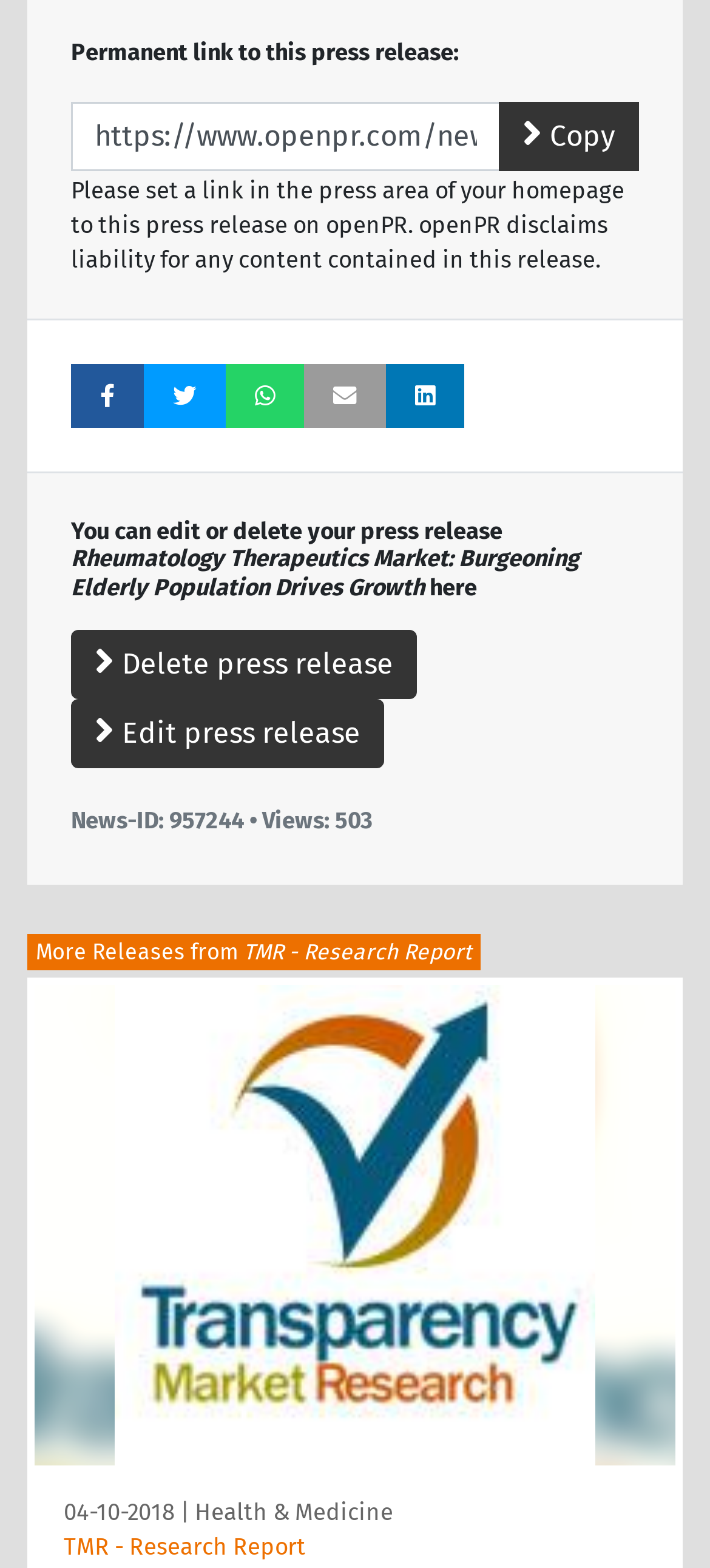How many views does the current press release have?
Answer the question with a detailed and thorough explanation.

The number of views of the current press release can be found in the static text '503' which is located next to the 'News-ID' on the webpage.